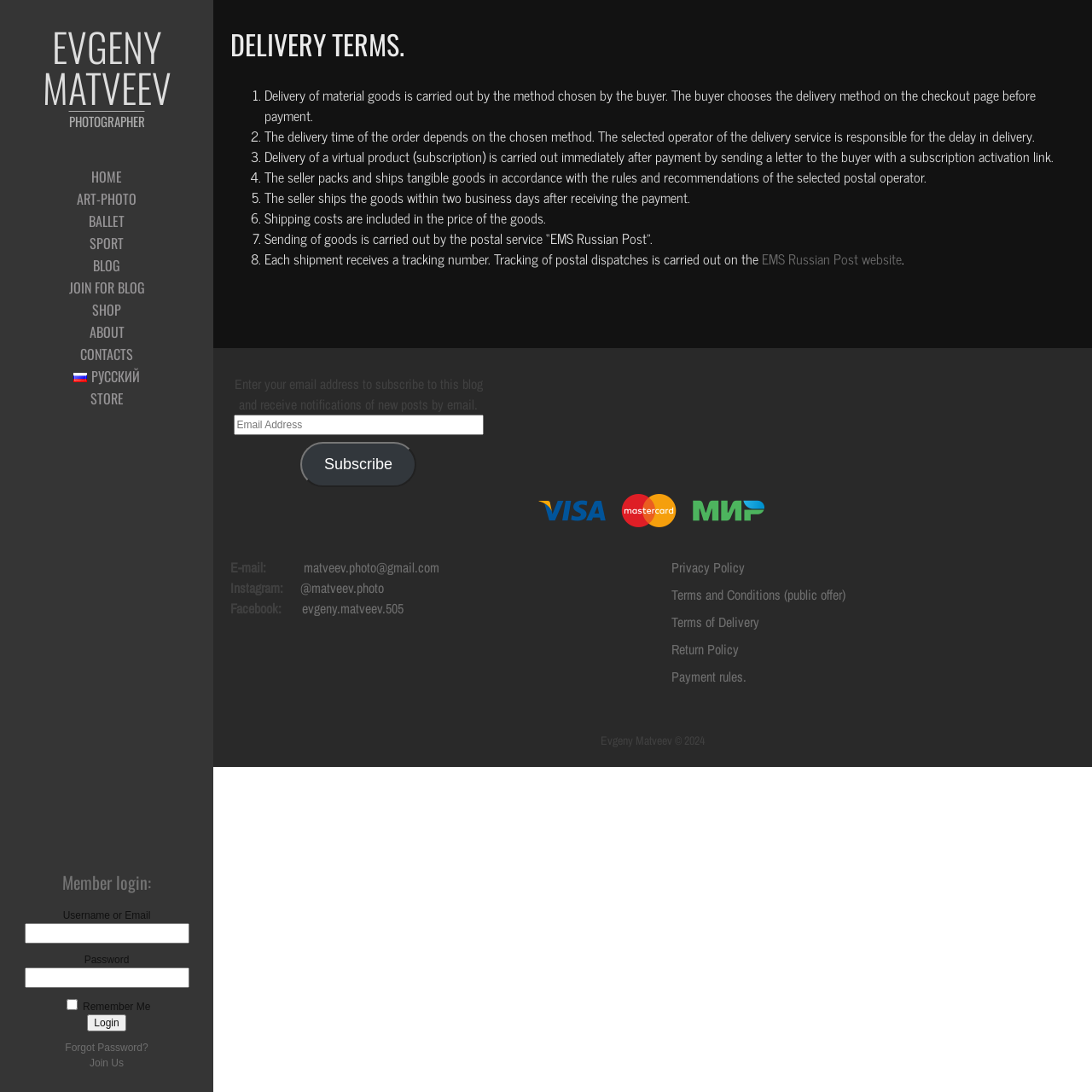Identify the bounding box coordinates of the region that needs to be clicked to carry out this instruction: "Click the 'Login' button". Provide these coordinates as four float numbers ranging from 0 to 1, i.e., [left, top, right, bottom].

[0.08, 0.929, 0.115, 0.945]